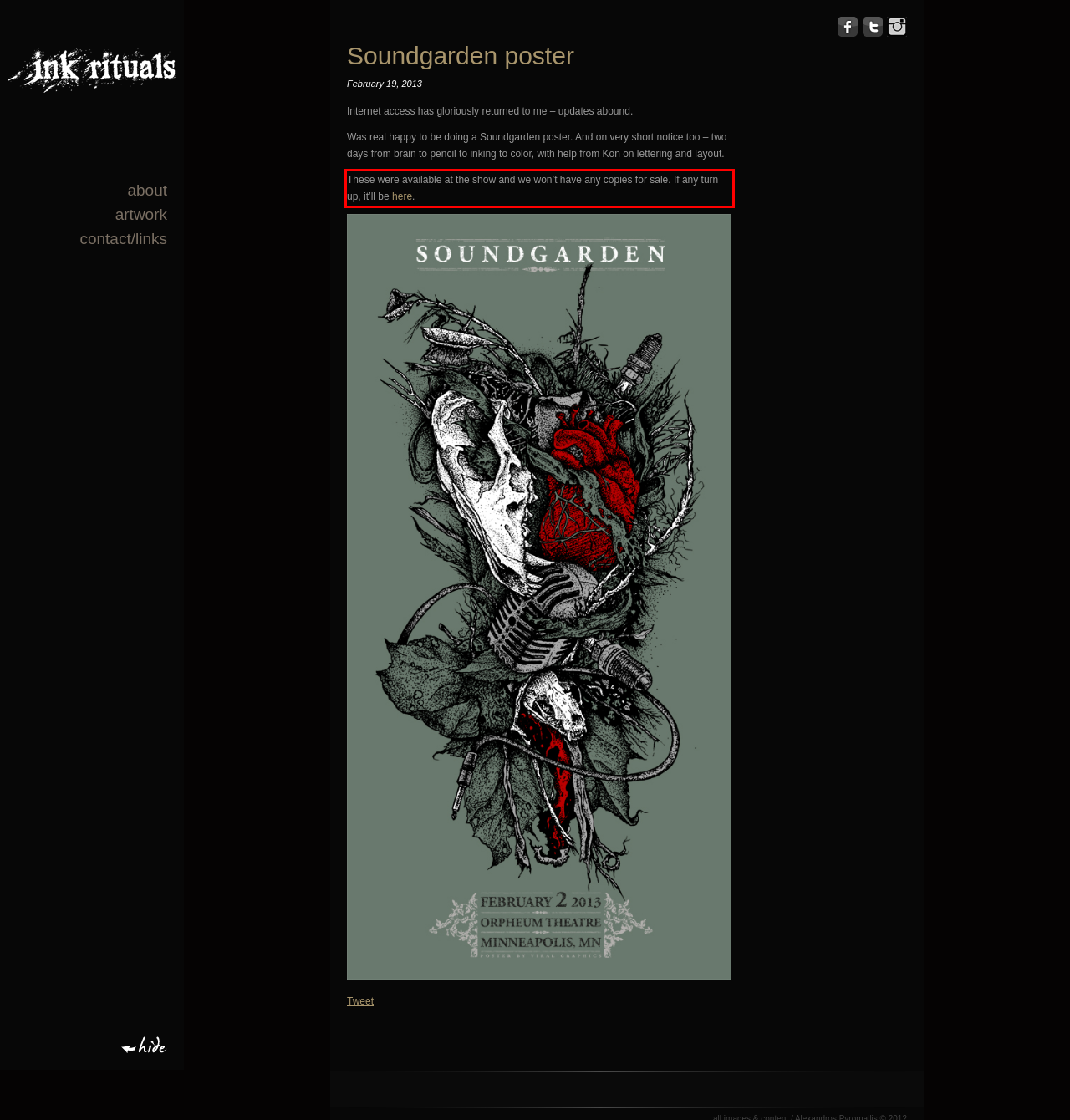Given a screenshot of a webpage, identify the red bounding box and perform OCR to recognize the text within that box.

These were available at the show and we won’t have any copies for sale. If any turn up, it’ll be here.